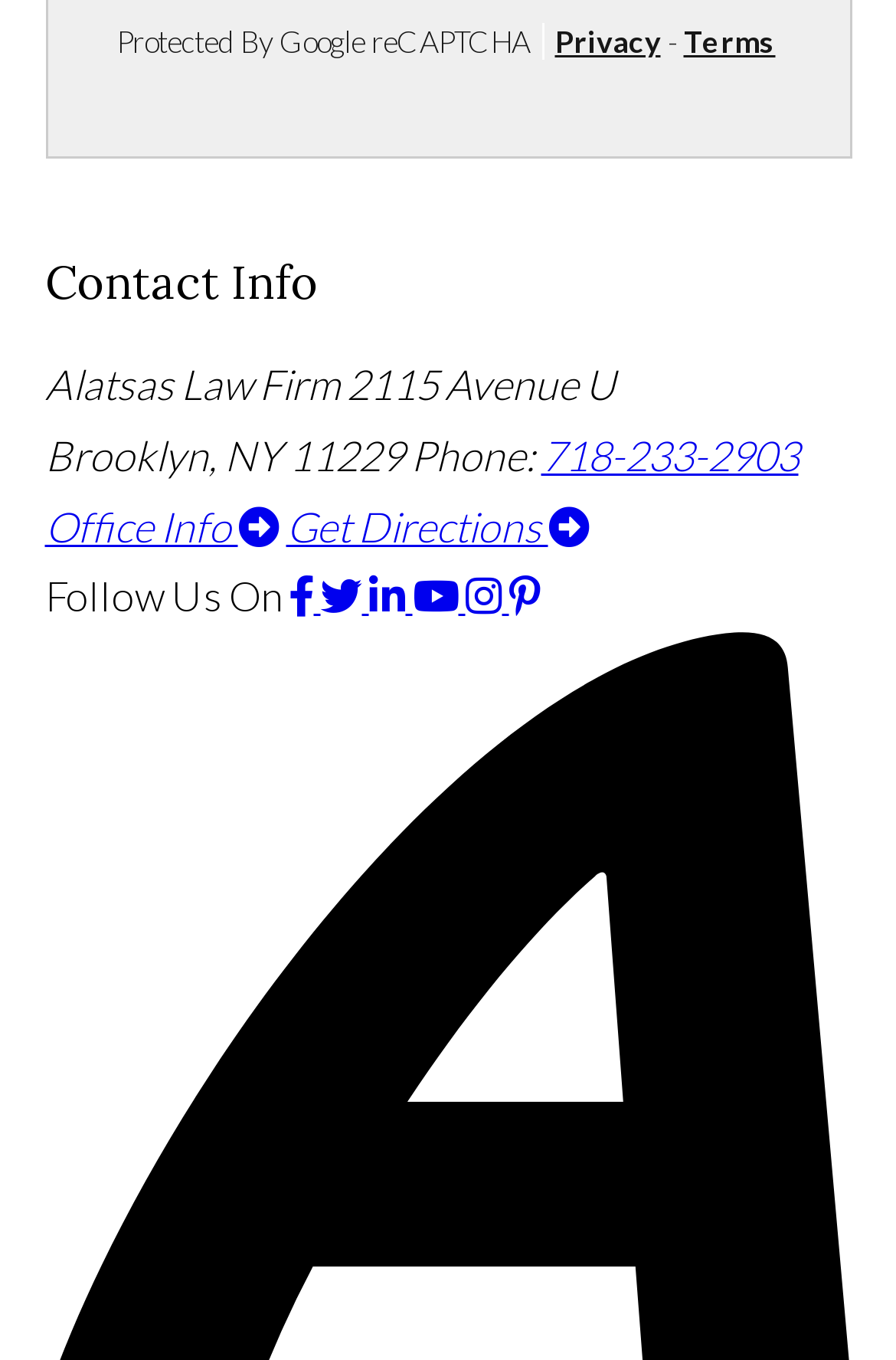Pinpoint the bounding box coordinates of the element to be clicked to execute the instruction: "Get Directions".

[0.319, 0.368, 0.658, 0.405]